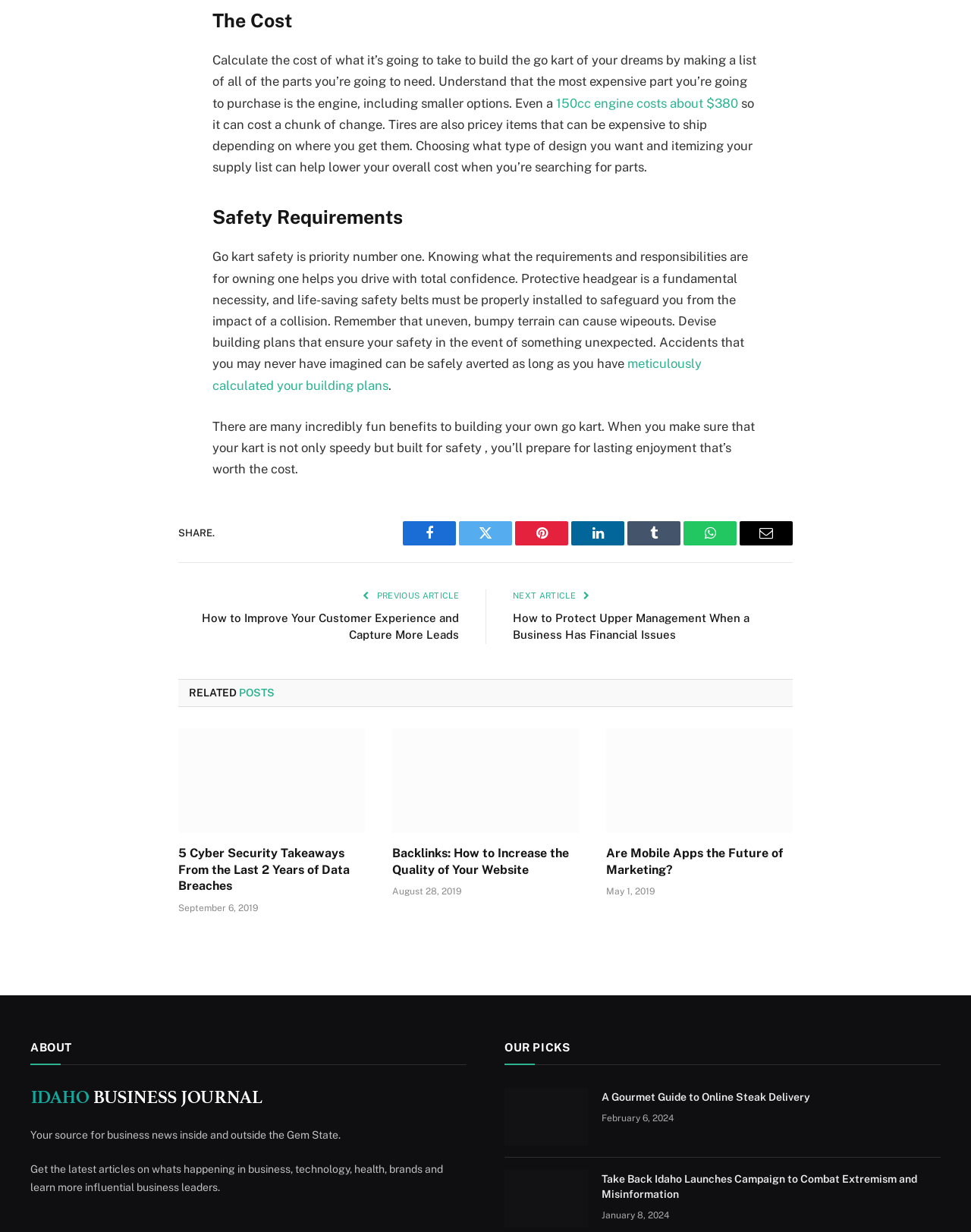Answer briefly with one word or phrase:
What is the topic of the article 'A Gourmet Guide to Online Steak Delivery'?

Online steak delivery